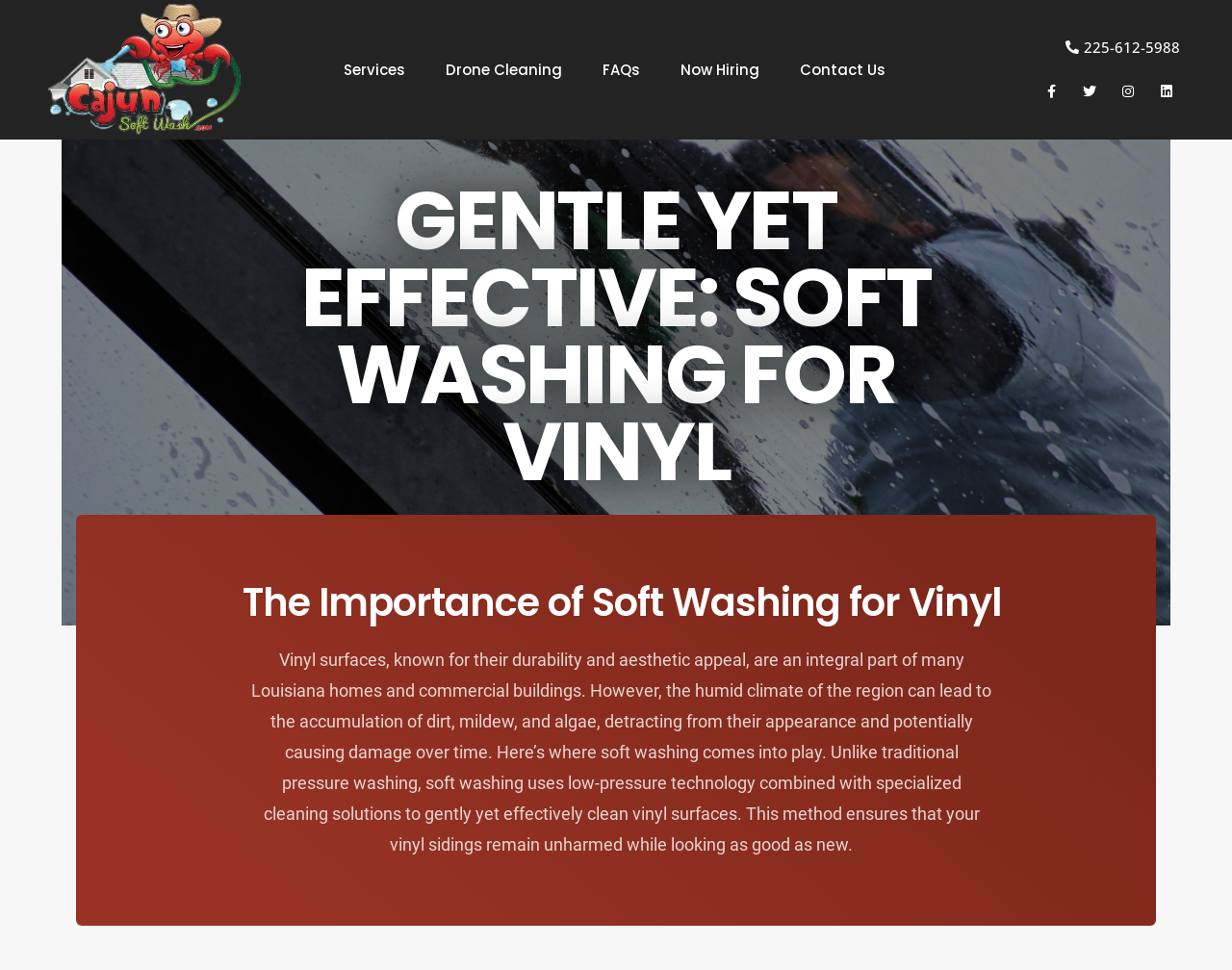Please examine the image and provide a detailed answer to the question: What is the company name?

I inferred the company name from the logo image with the text 'Cajun Soft Wash house roof cleaning logo' which is located at the top left corner of the webpage.